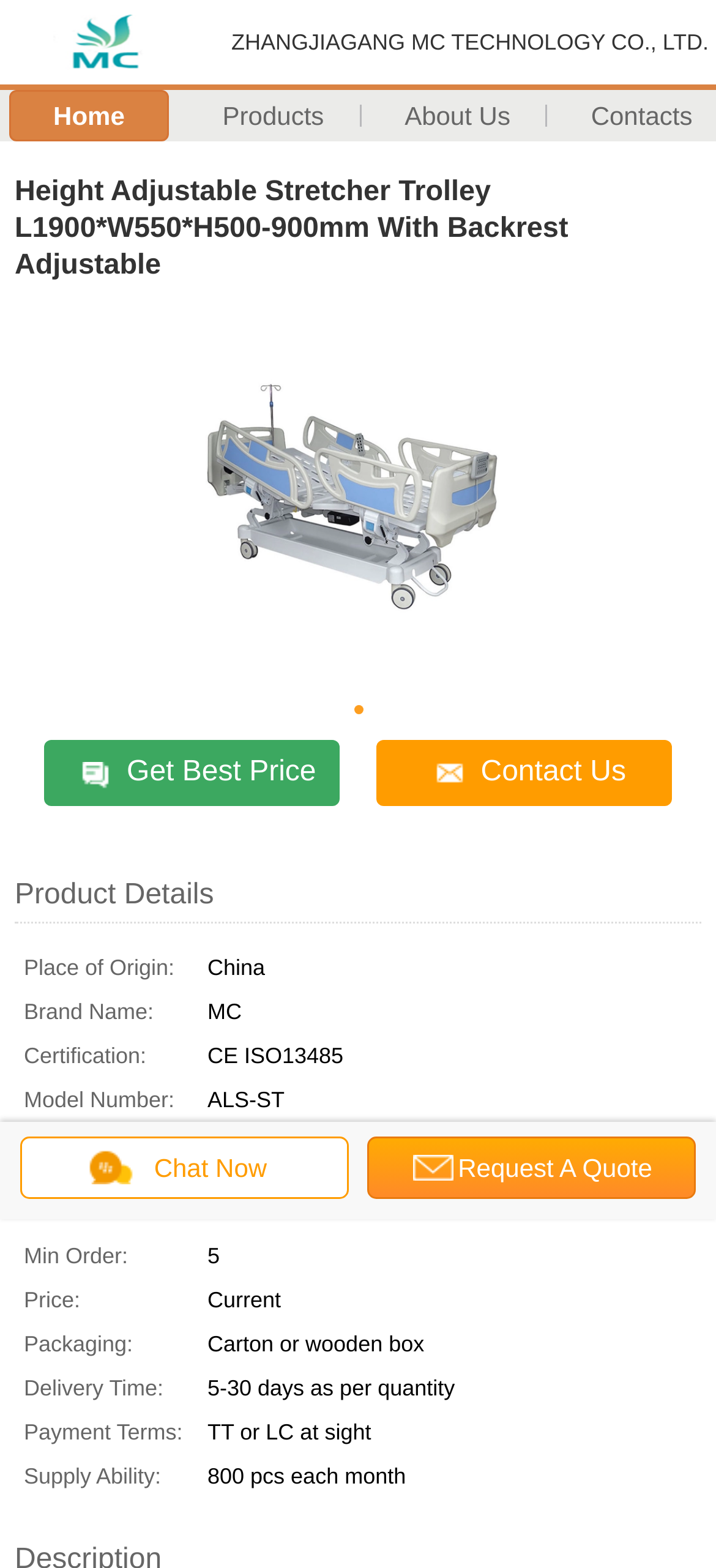Create a detailed narrative describing the layout and content of the webpage.

This webpage is about a product called "Height Adjustable Stretcher Trolley L1900*W550*H500-900mm With Backrest Adjustable" from a company called "ZHANGJIAGANG MC TECHNOLOGY CO., LTD.". 

At the top of the page, there is a navigation menu with links to "Home", "Products", and "About Us". Below the navigation menu, there is a large heading that displays the product name. 

To the left of the heading, there is a company logo and a link to the company's name. On the right side of the heading, there is a large image of the product. 

Below the heading, there are two links: "Get Best Price" and "Contact Us". 

The product details section is divided into two parts. The first part displays information about the product, including its place of origin, brand name, certification, and model number, in a table format. 

The second part, labeled "Payment & Shipping Terms", displays information about the product's payment and shipping terms, including the minimum order quantity, price, packaging, delivery time, payment terms, and supply ability, also in a table format. 

At the bottom of the page, there are two links: "Chat Now" and "Request A Quote".